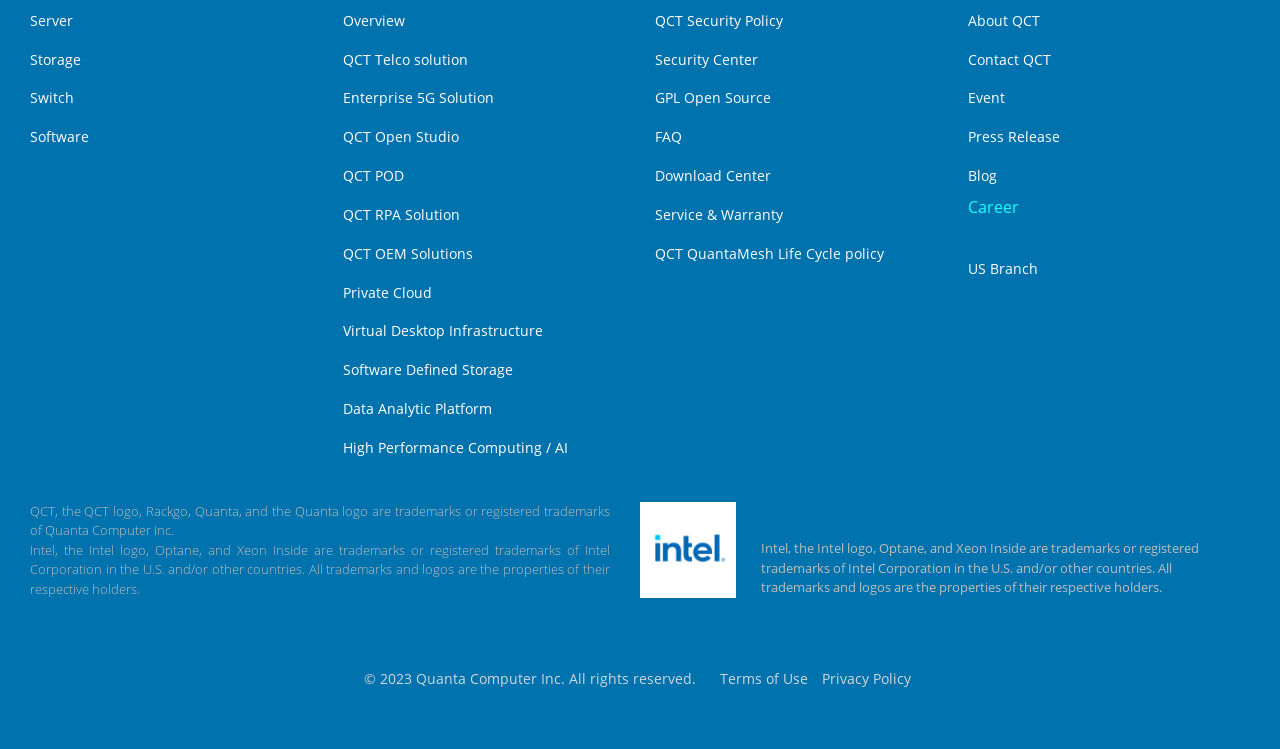Pinpoint the bounding box coordinates for the area that should be clicked to perform the following instruction: "Click on Server".

[0.023, 0.014, 0.057, 0.04]